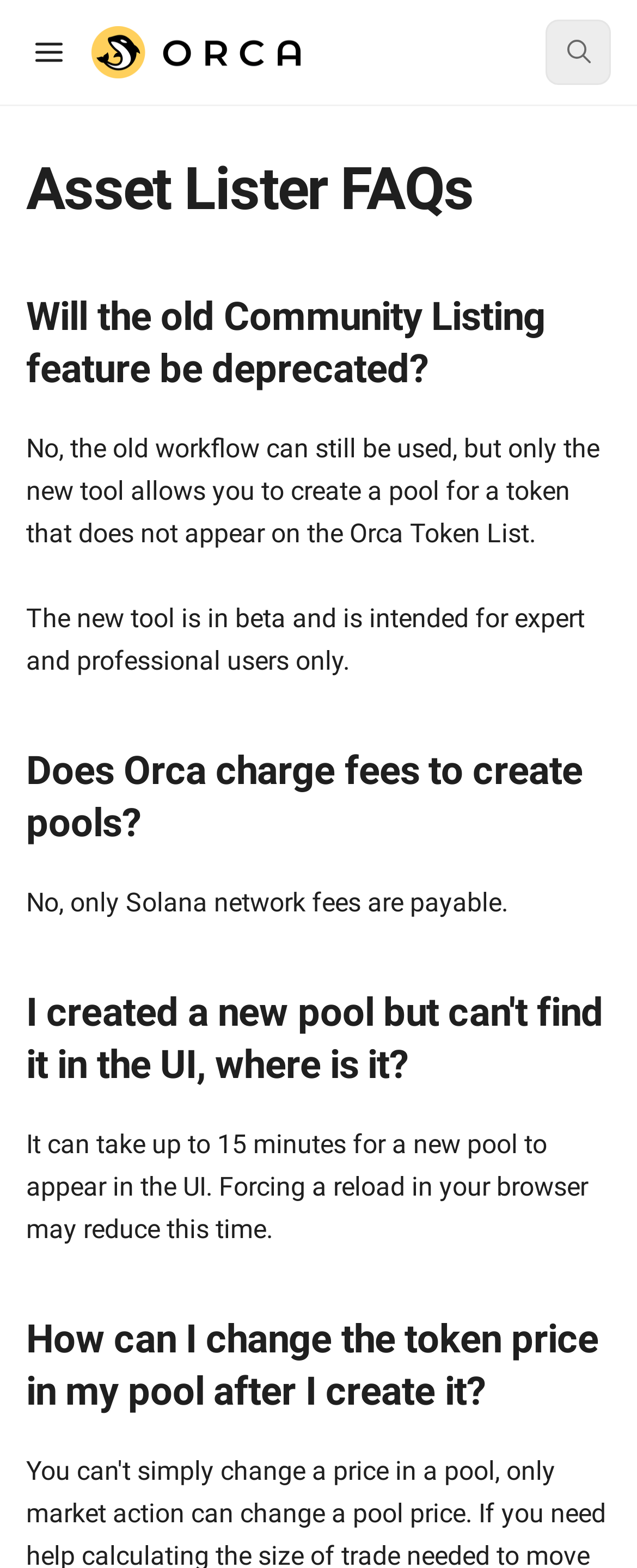Answer briefly with one word or phrase:
What can be done to reduce the time for a new pool to appear in the UI?

Forcing a reload in your browser